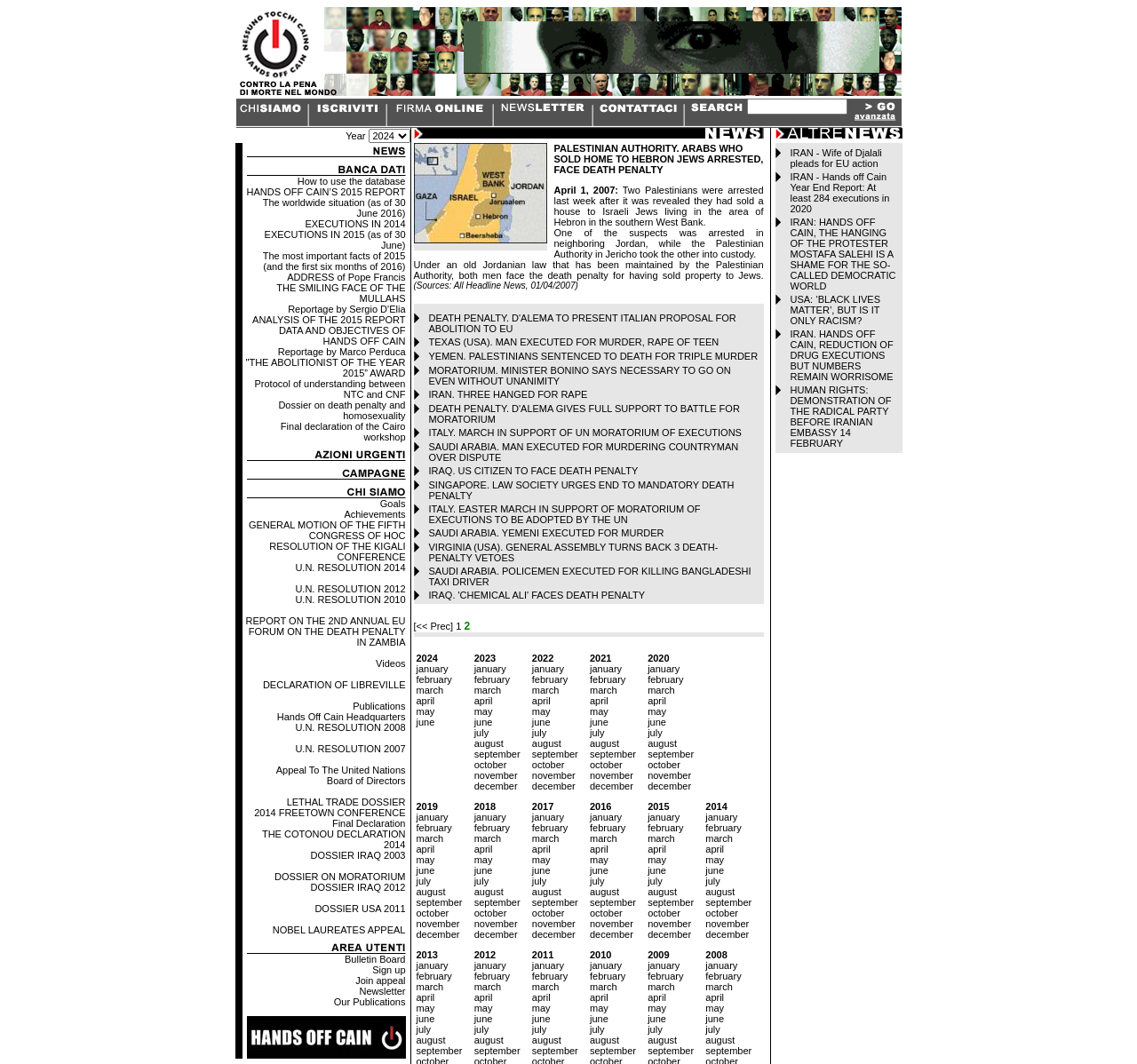Determine the bounding box for the described UI element: "IRAN. THREE HANGED FOR RAPE".

[0.377, 0.366, 0.517, 0.376]